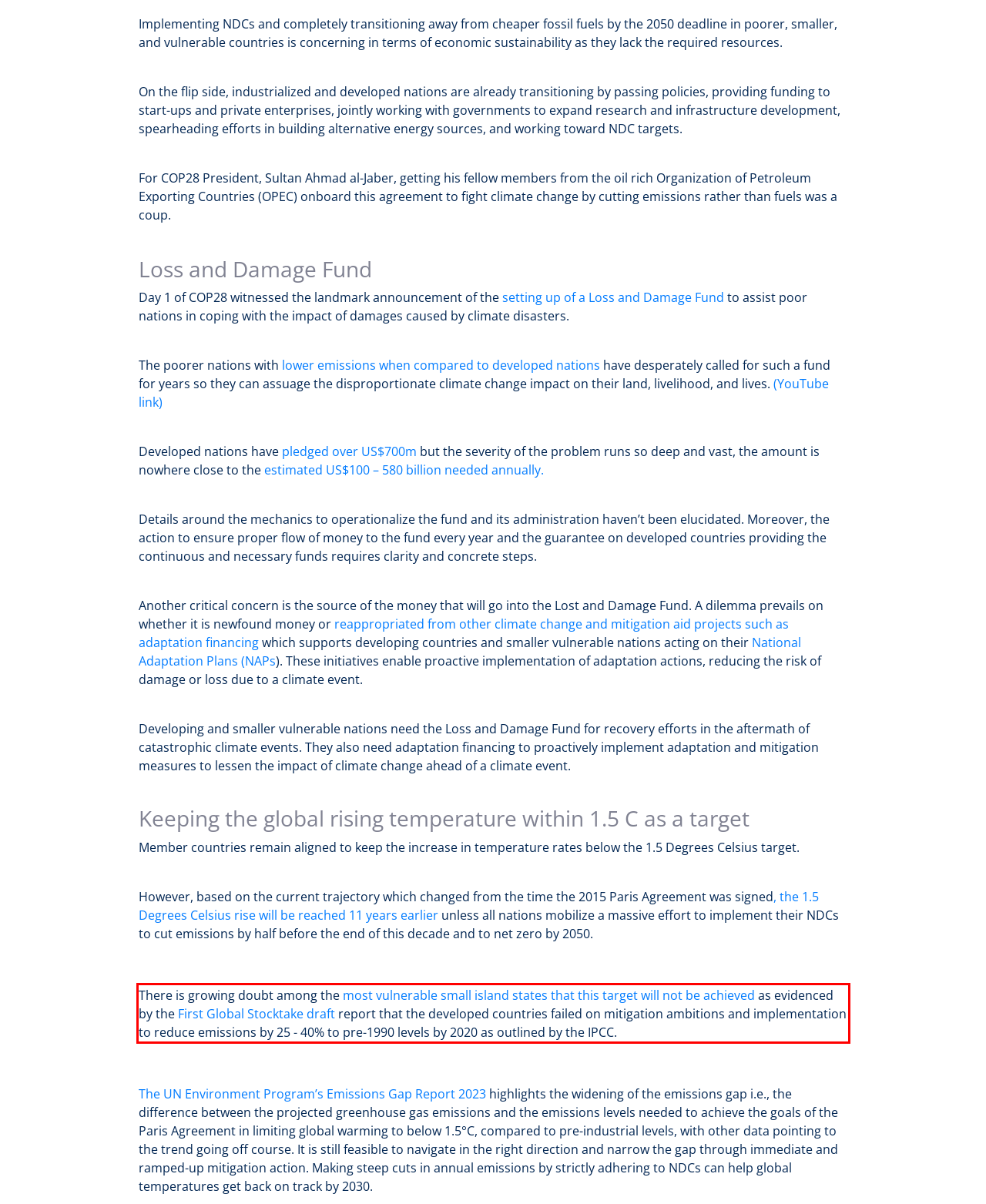Examine the screenshot of the webpage, locate the red bounding box, and generate the text contained within it.

There is growing doubt among the most vulnerable small island states that this target will not be achieved as evidenced by the First Global Stocktake draft report that the developed countries failed on mitigation ambitions and implementation to reduce emissions by 25 - 40% to pre-1990 levels by 2020 as outlined by the IPCC.